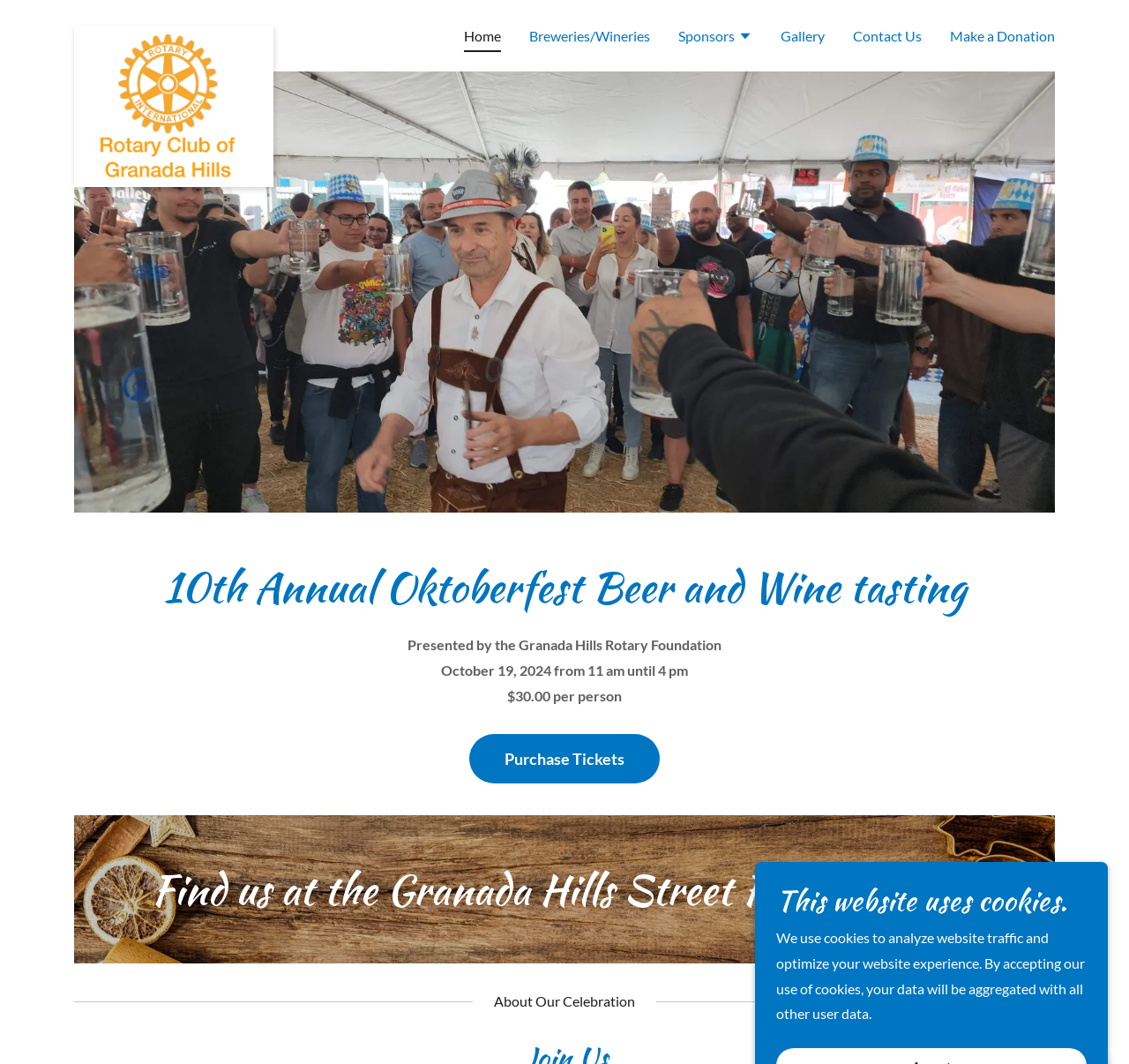Using the provided element description: "Buy now with ShopPayBuy with", identify the bounding box coordinates. The coordinates should be four floats between 0 and 1 in the order [left, top, right, bottom].

None